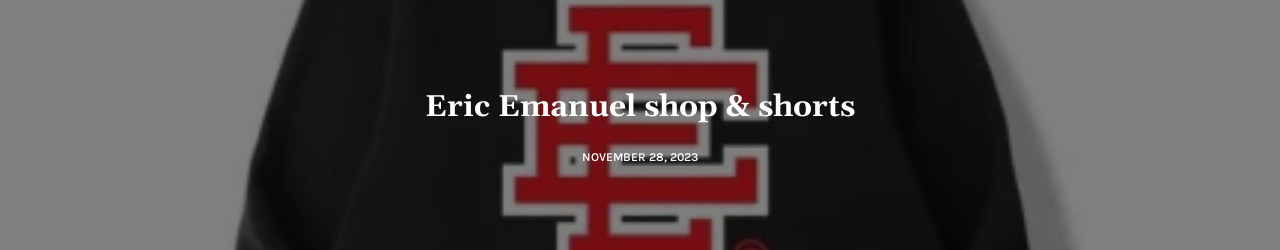What is the background color of the graphic?
Analyze the image and provide a thorough answer to the question.

The overall aesthetic of the graphic features a dark background that contrasts with the vibrant graphics, making it a striking centerpiece that captures the essence of contemporary street fashion.